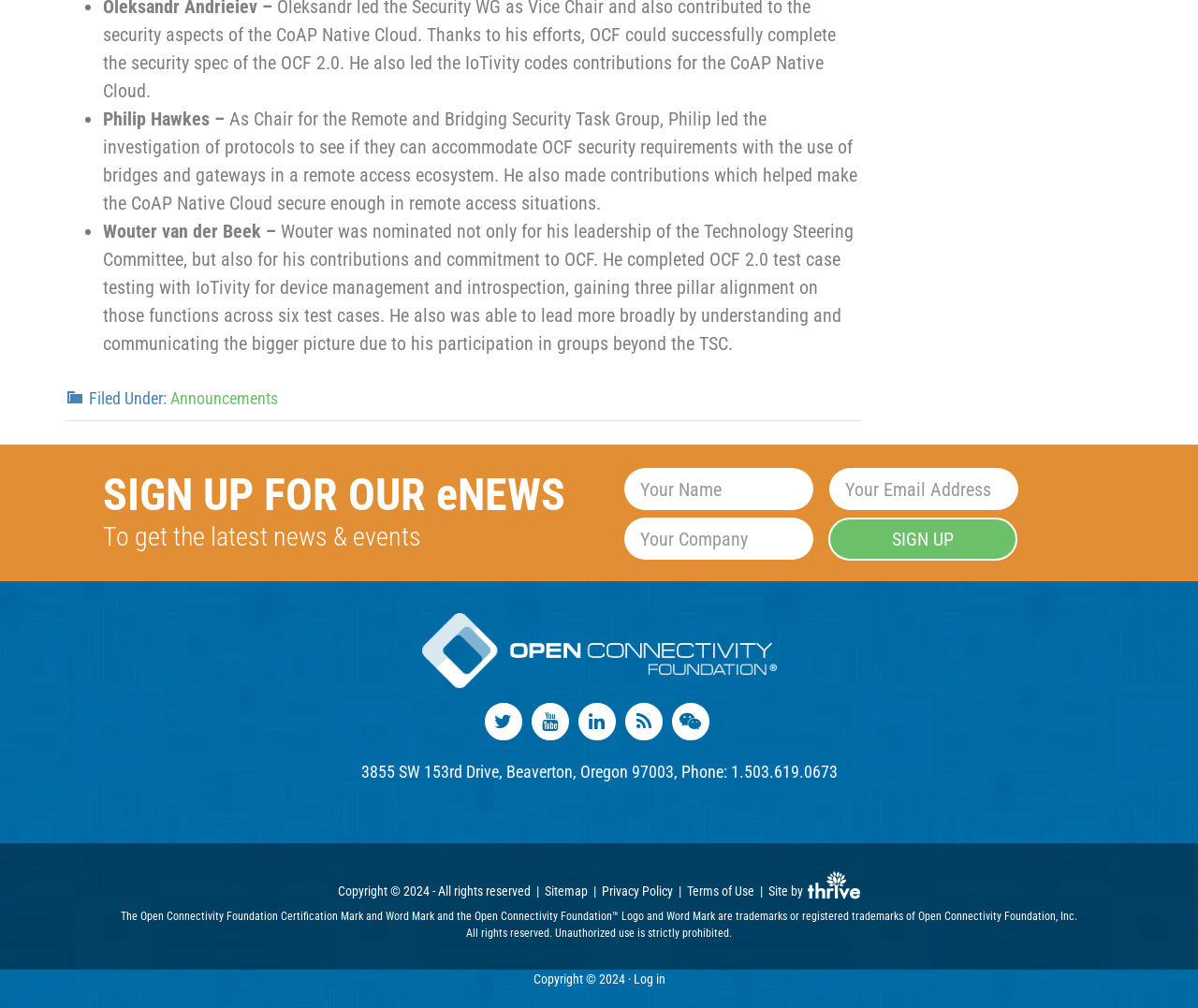Respond to the following question using a concise word or phrase: 
What is the address of the Open Connectivity Foundation?

3855 SW 153rd Drive, Beaverton, Oregon 97003